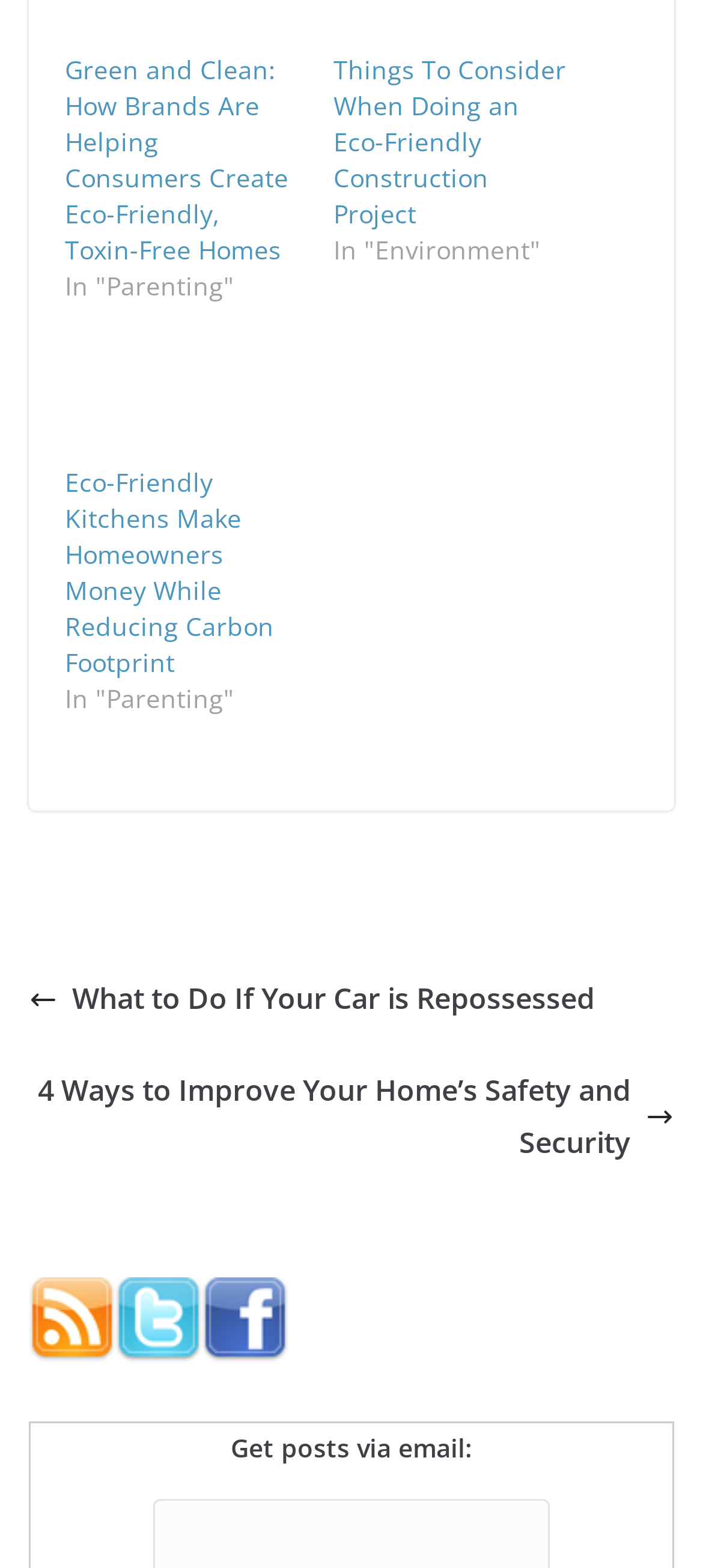Provide the bounding box coordinates for the UI element that is described as: "alt="Twitter"".

[0.164, 0.818, 0.287, 0.84]